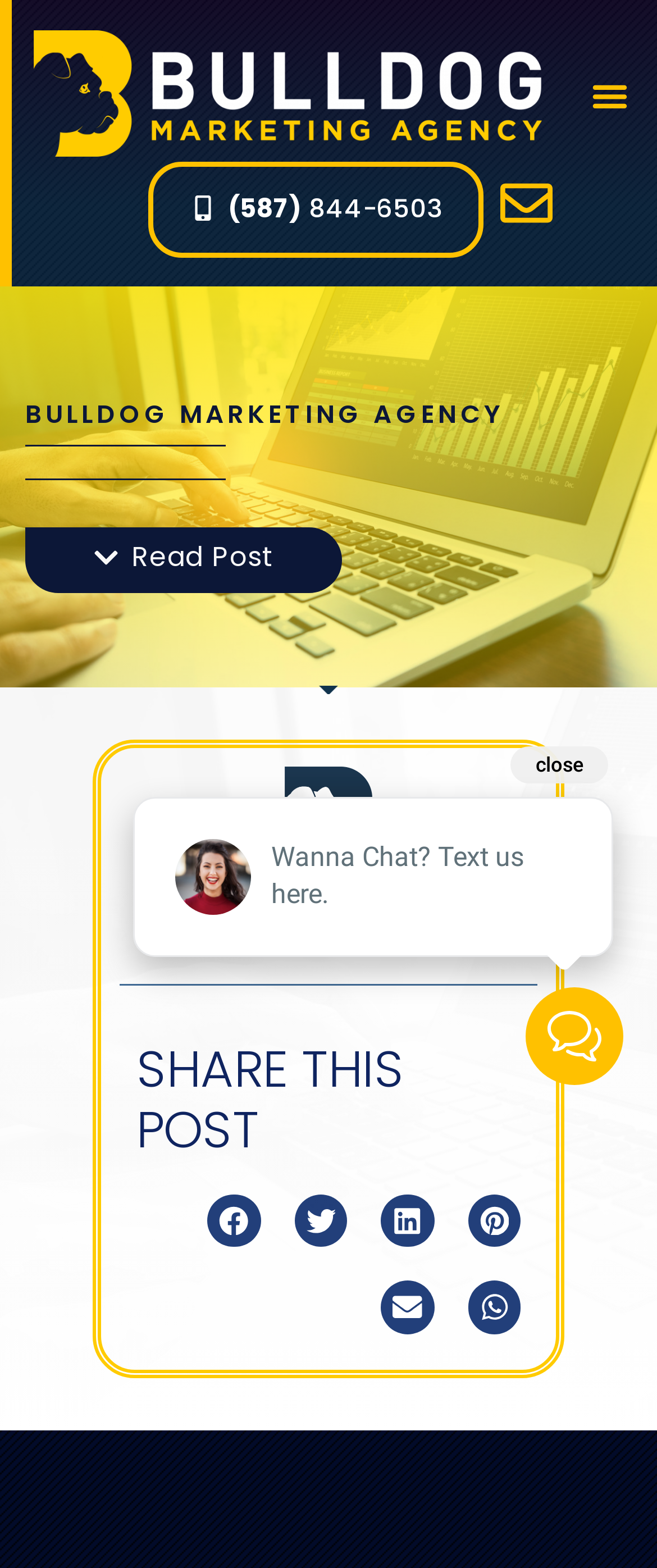How many social media sharing buttons are there?
Using the image as a reference, answer the question with a short word or phrase.

5